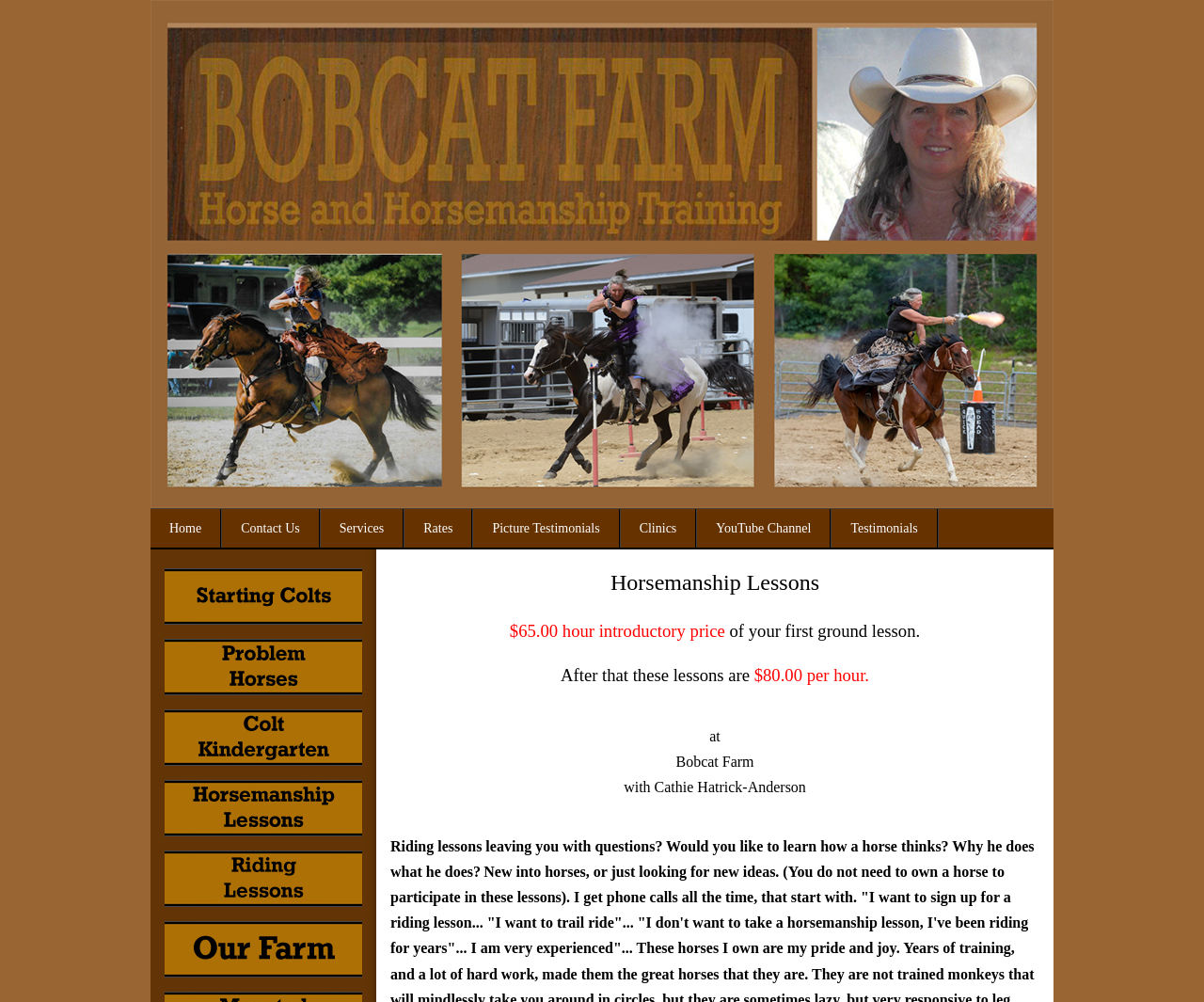How many links are in the top navigation menu?
Refer to the image and provide a one-word or short phrase answer.

9